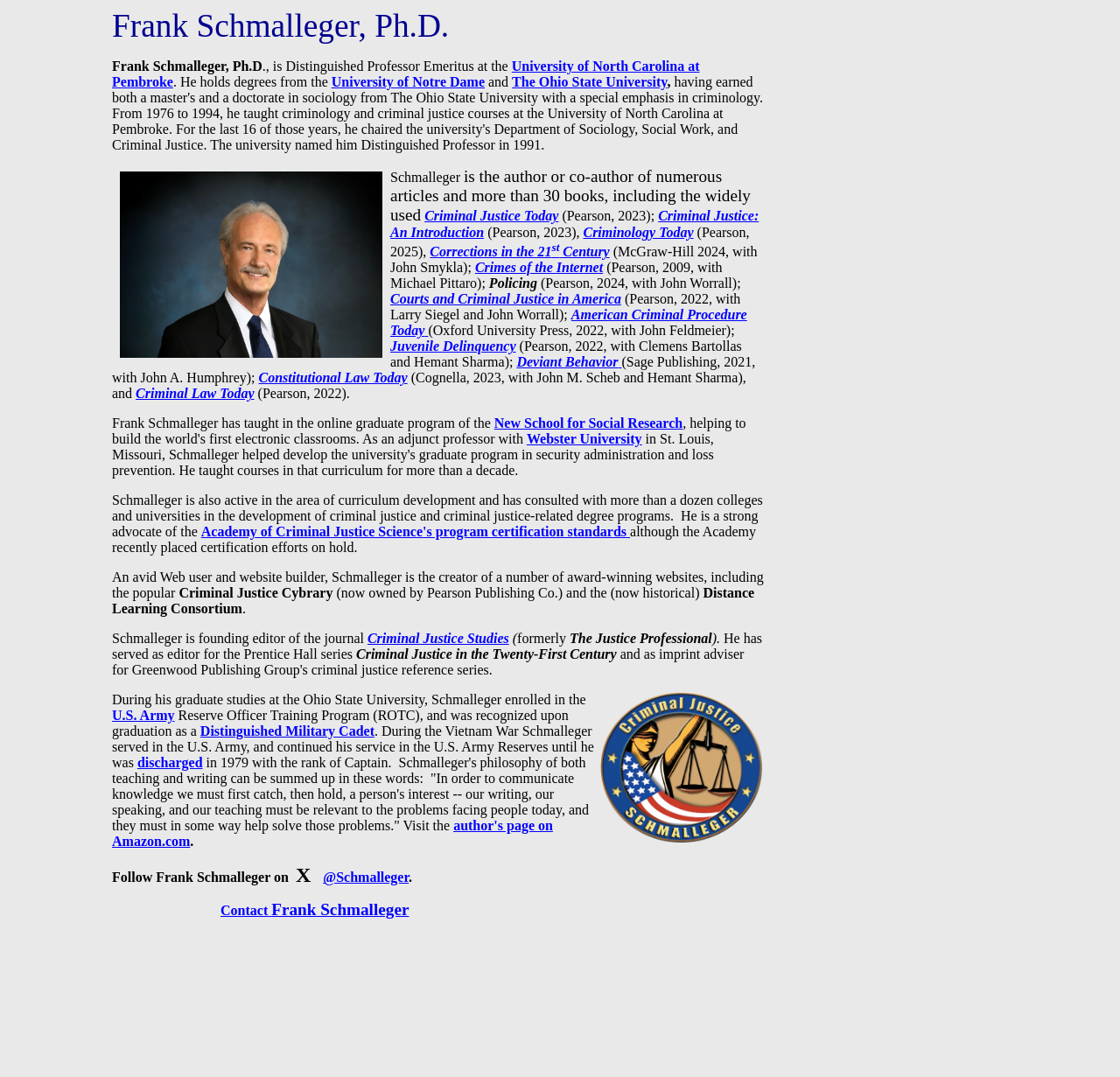Analyze the image and give a detailed response to the question:
What is the rank that Frank Schmalleger was discharged with from the U.S. Army?

The biography mentions that Frank Schmalleger 'was discharged in 1979 with the rank of Captain'.